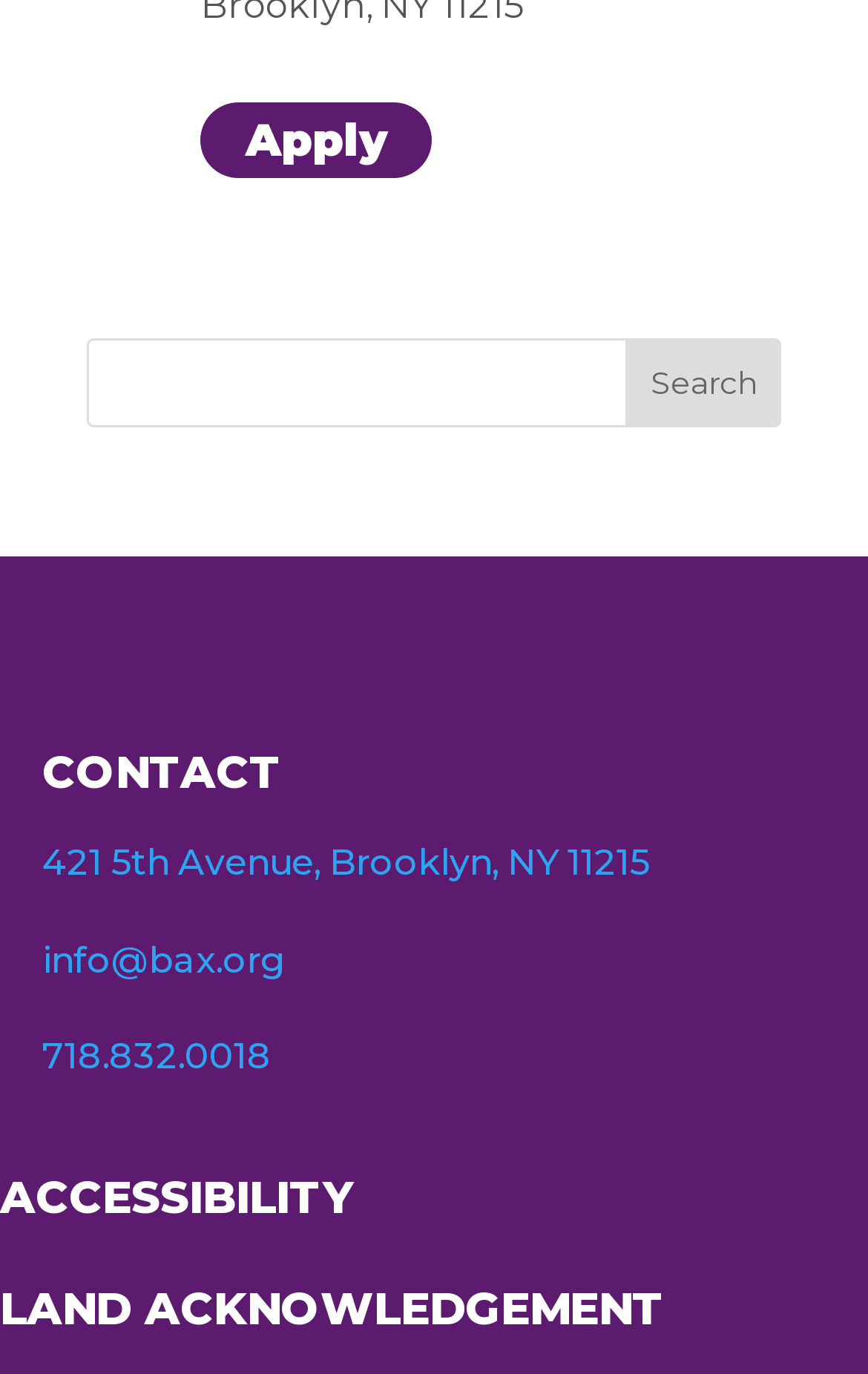Identify the bounding box coordinates of the part that should be clicked to carry out this instruction: "Search for something".

[0.1, 0.247, 0.9, 0.312]